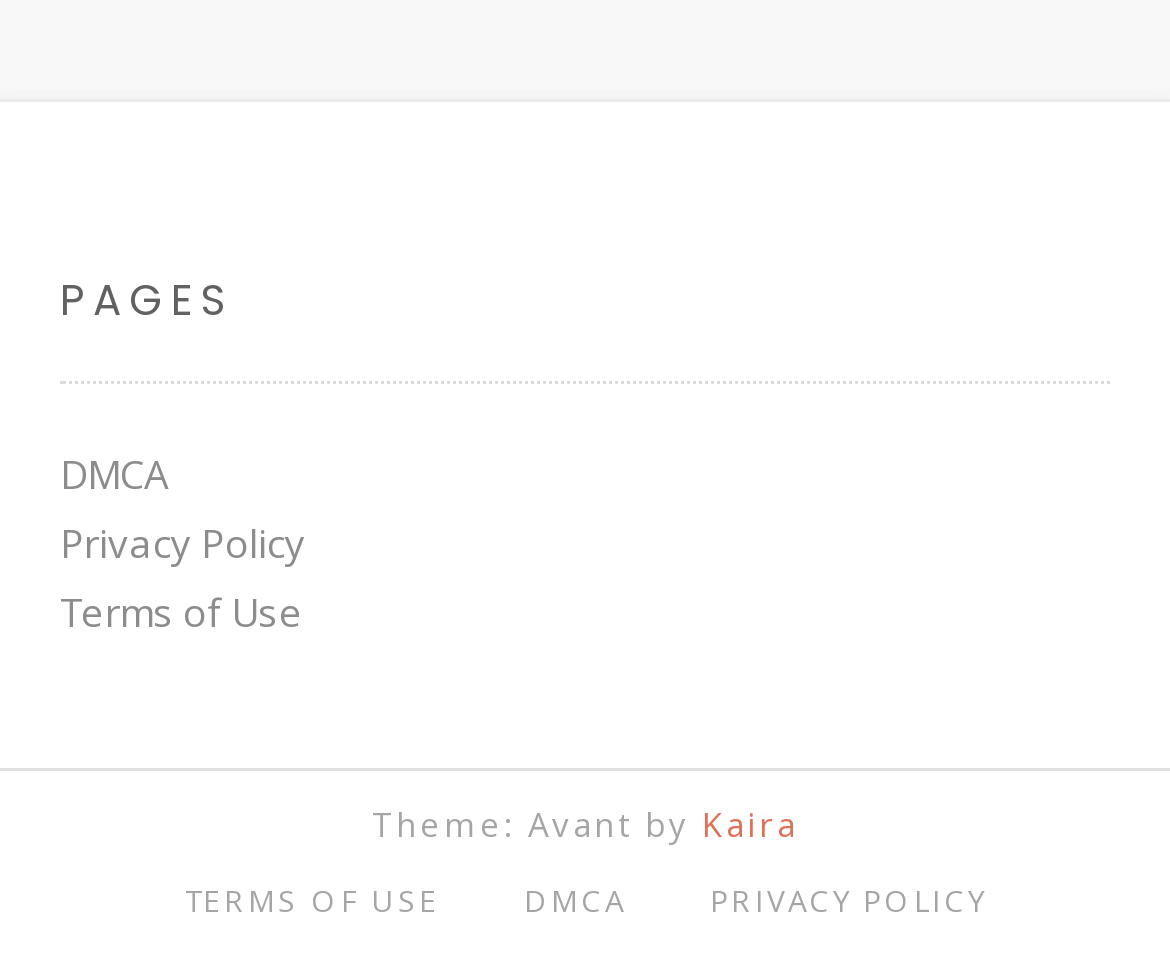Respond to the question below with a concise word or phrase:
What is the text of the heading element in the contentinfo section?

PAGES